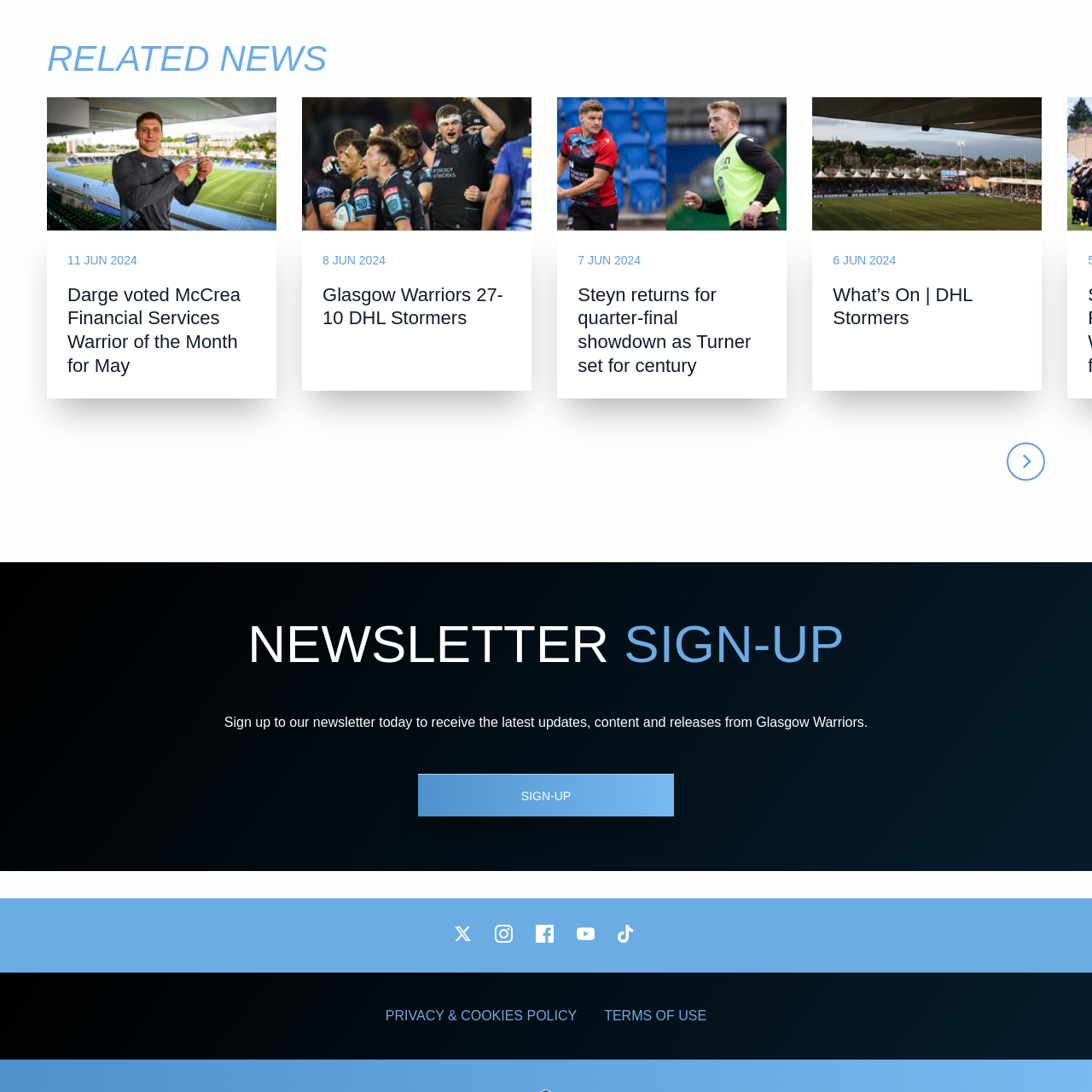Please determine the bounding box coordinates of the element's region to click for the following instruction: "Sign up to the newsletter".

[0.383, 0.709, 0.617, 0.748]